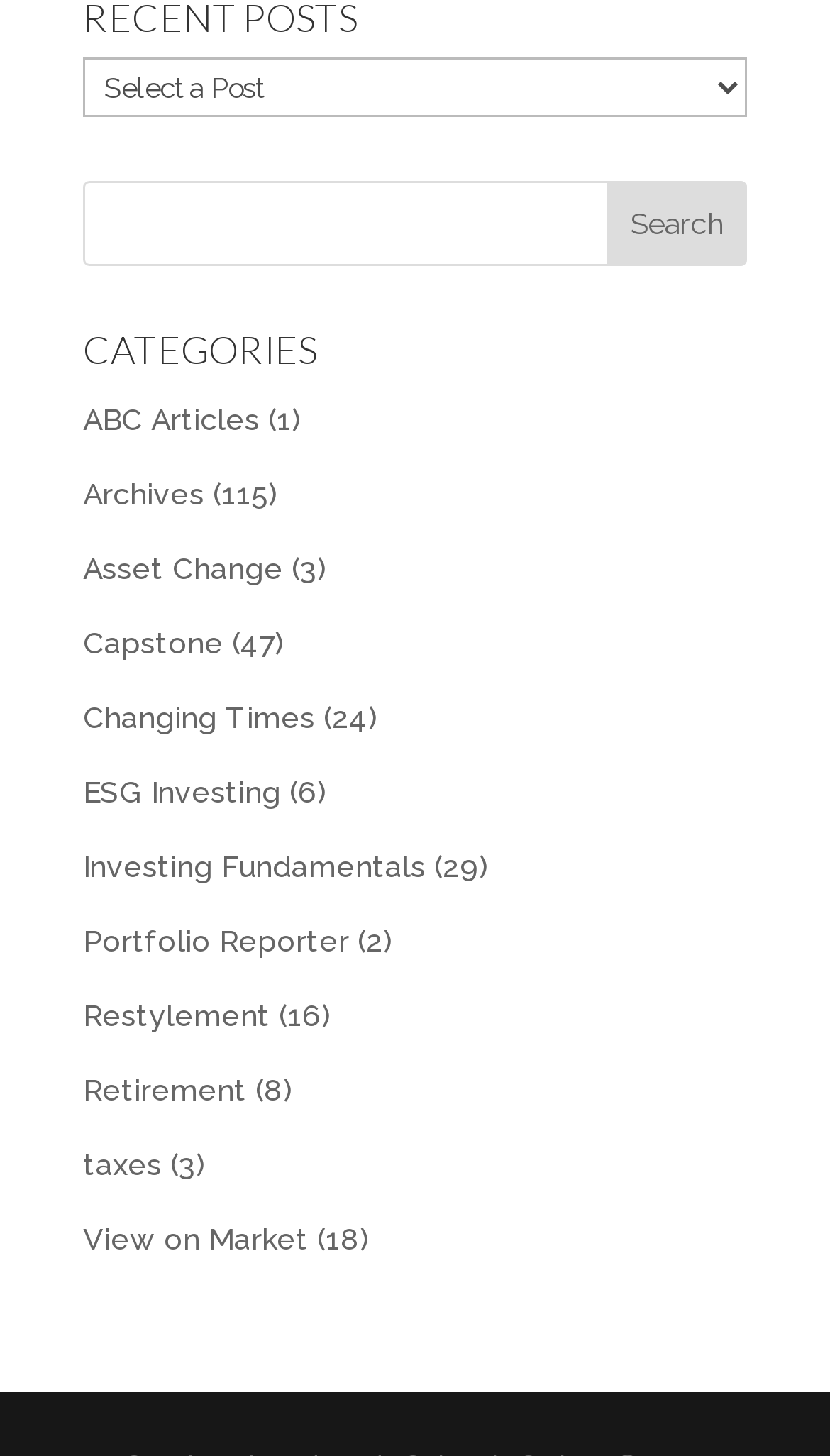Locate the bounding box coordinates of the area where you should click to accomplish the instruction: "Select a category".

[0.1, 0.039, 0.9, 0.08]